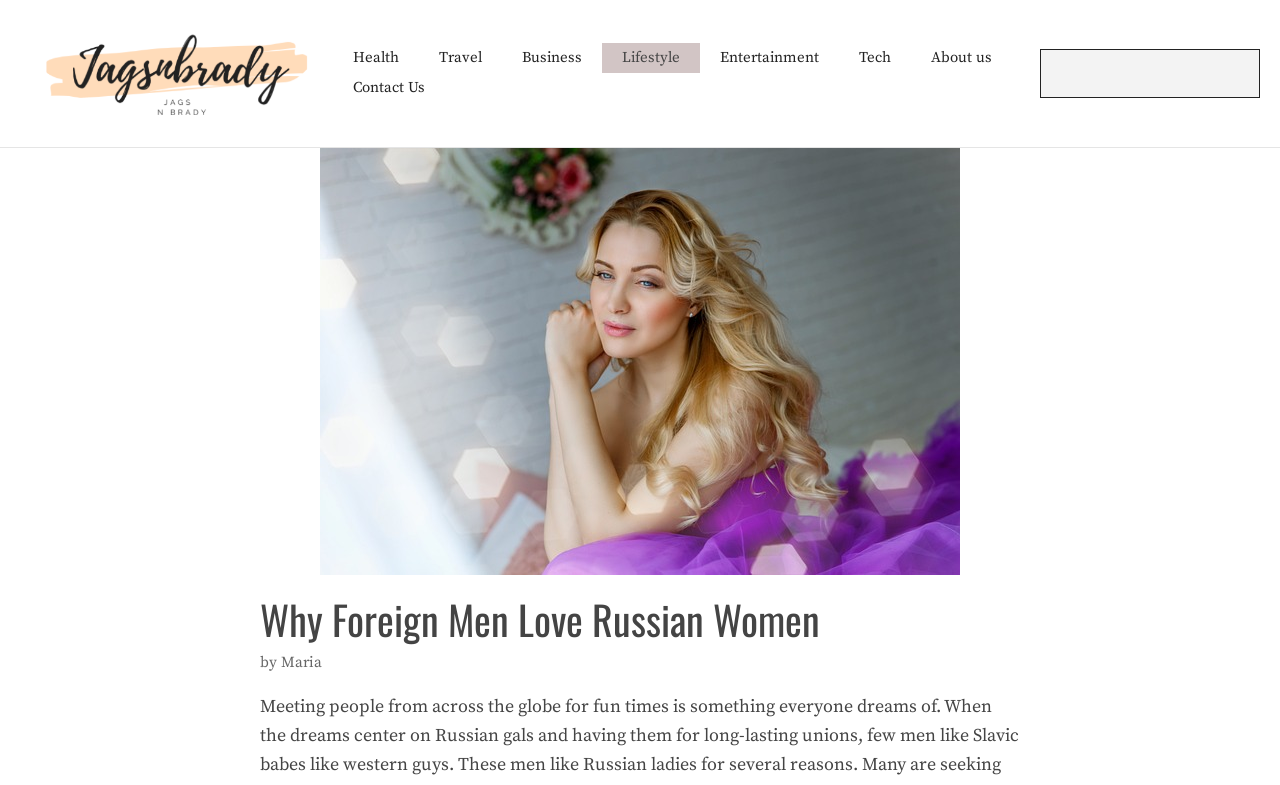Please locate the bounding box coordinates of the element that needs to be clicked to achieve the following instruction: "Search for something". The coordinates should be four float numbers between 0 and 1, i.e., [left, top, right, bottom].

[0.812, 0.062, 0.984, 0.125]